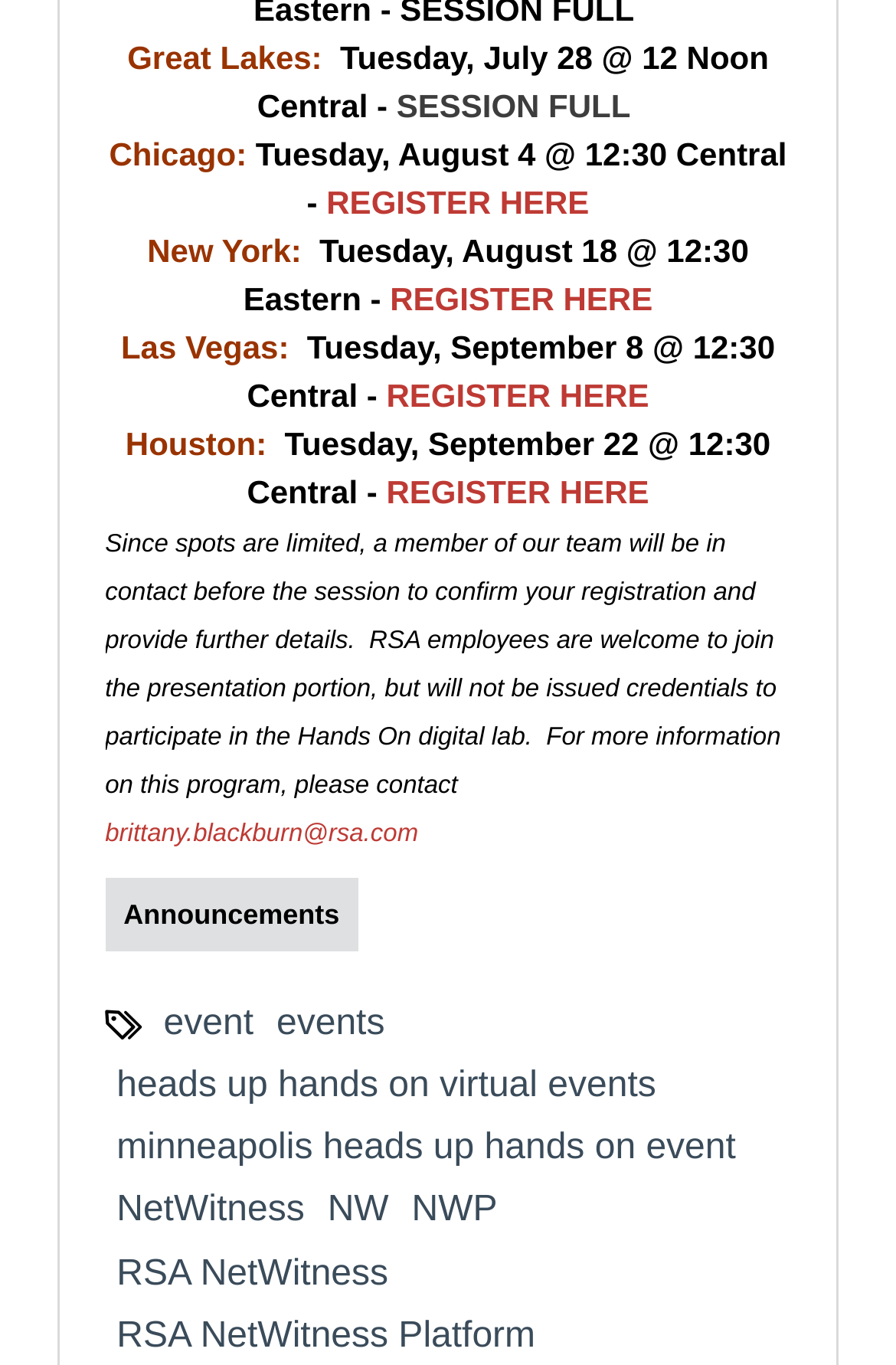Can you specify the bounding box coordinates for the region that should be clicked to fulfill this instruction: "register for the Las Vegas event".

[0.431, 0.276, 0.724, 0.303]